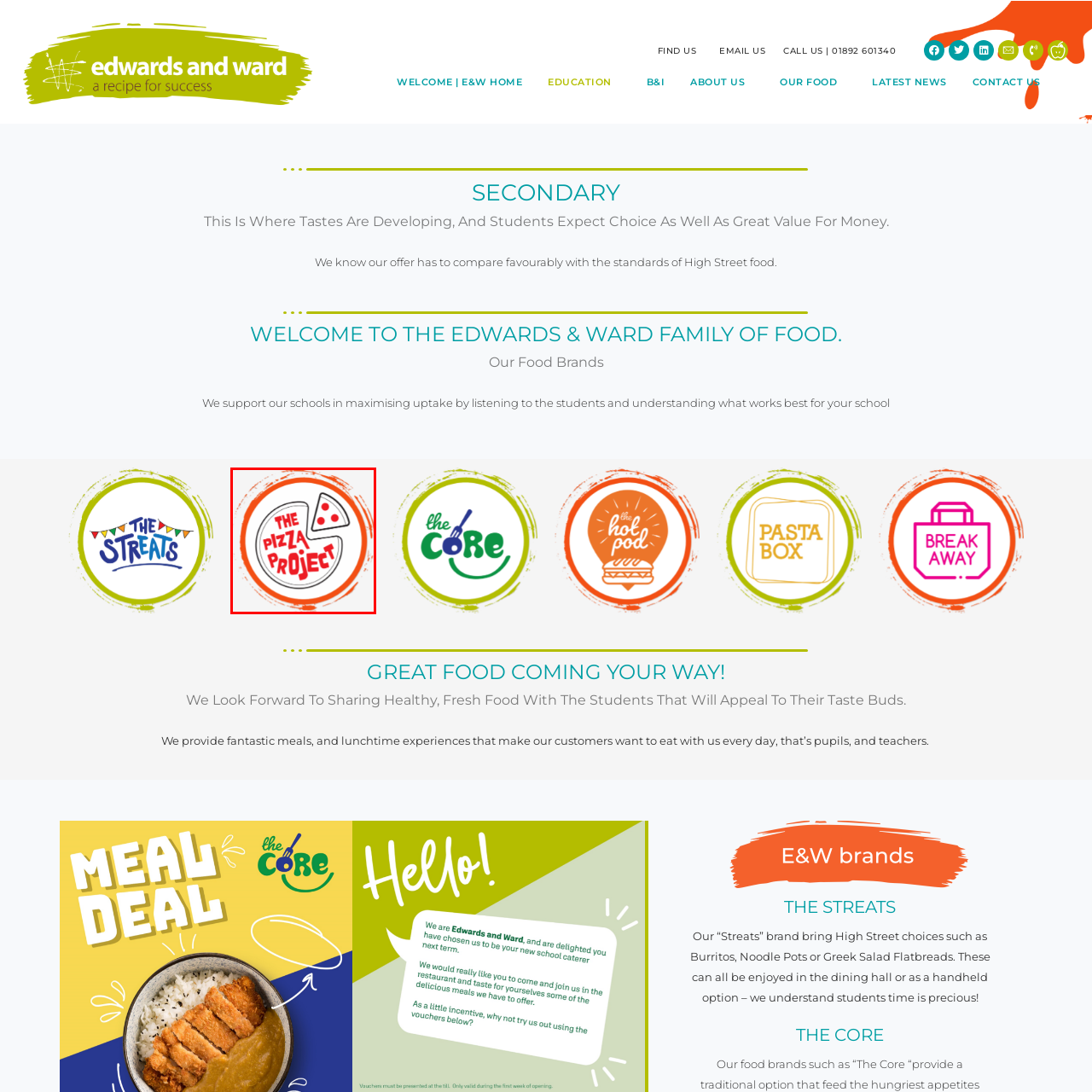What color is the font used for the text 'THE PIZZA PROJECT'?
Examine the portion of the image surrounded by the red bounding box and deliver a detailed answer to the question.

According to the caption, the text 'THE PIZZA PROJECT' is displayed in a bold red font, which implies that the color of the font is red.